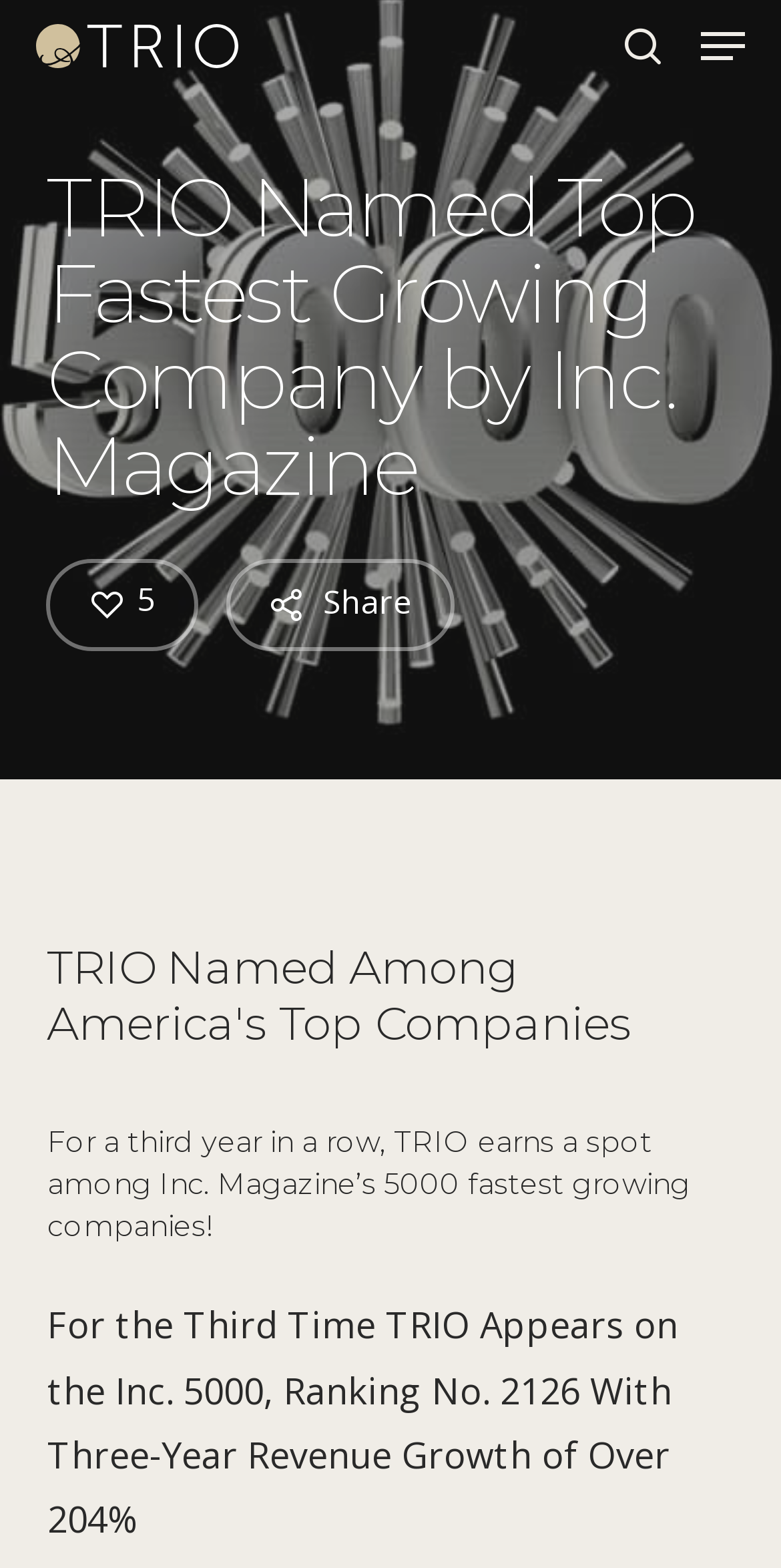Indicate the bounding box coordinates of the element that must be clicked to execute the instruction: "share". The coordinates should be given as four float numbers between 0 and 1, i.e., [left, top, right, bottom].

[0.404, 0.369, 0.527, 0.397]